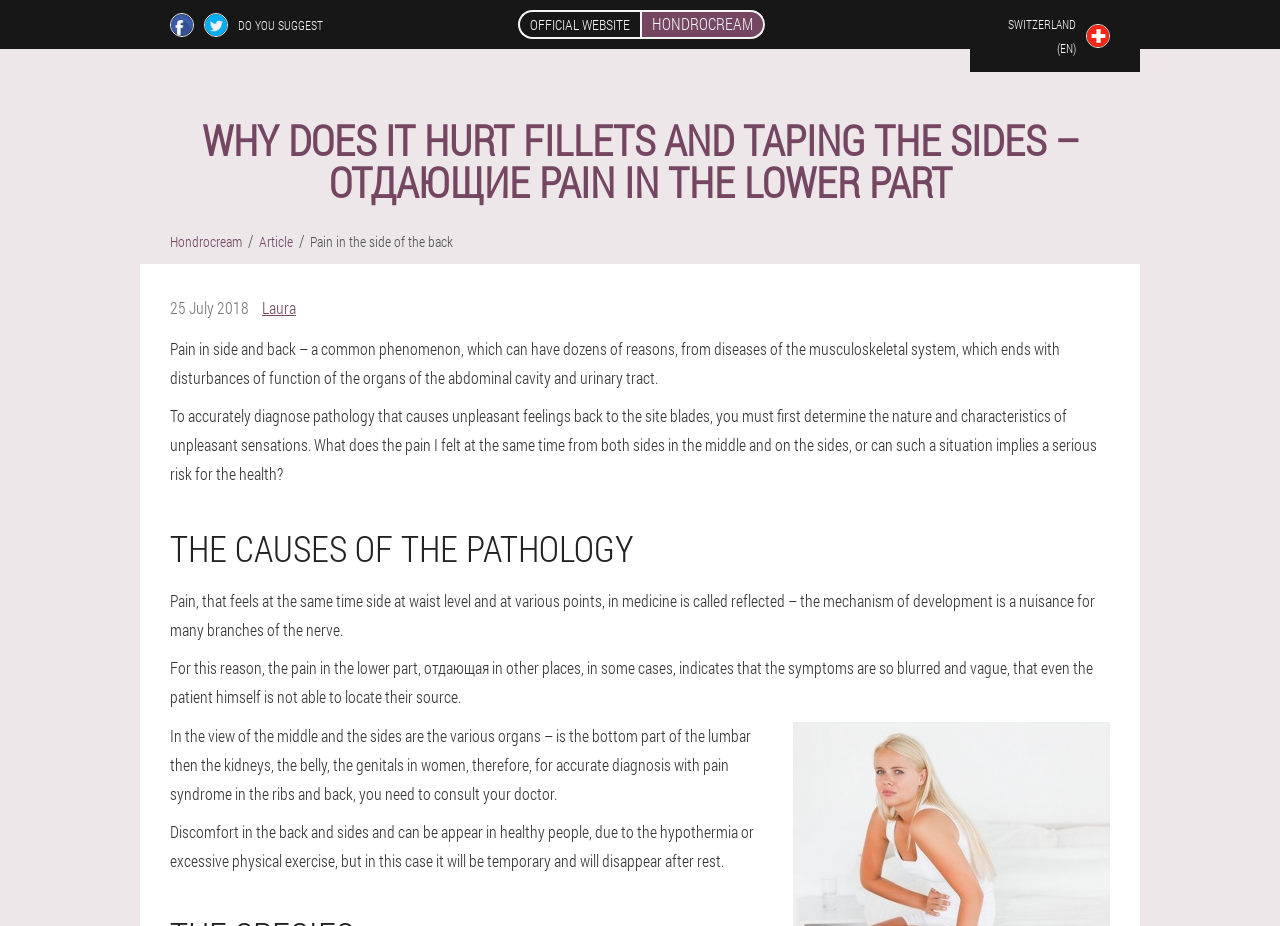Identify the bounding box coordinates of the region that needs to be clicked to carry out this instruction: "Read the article". Provide these coordinates as four float numbers ranging from 0 to 1, i.e., [left, top, right, bottom].

[0.202, 0.251, 0.229, 0.271]